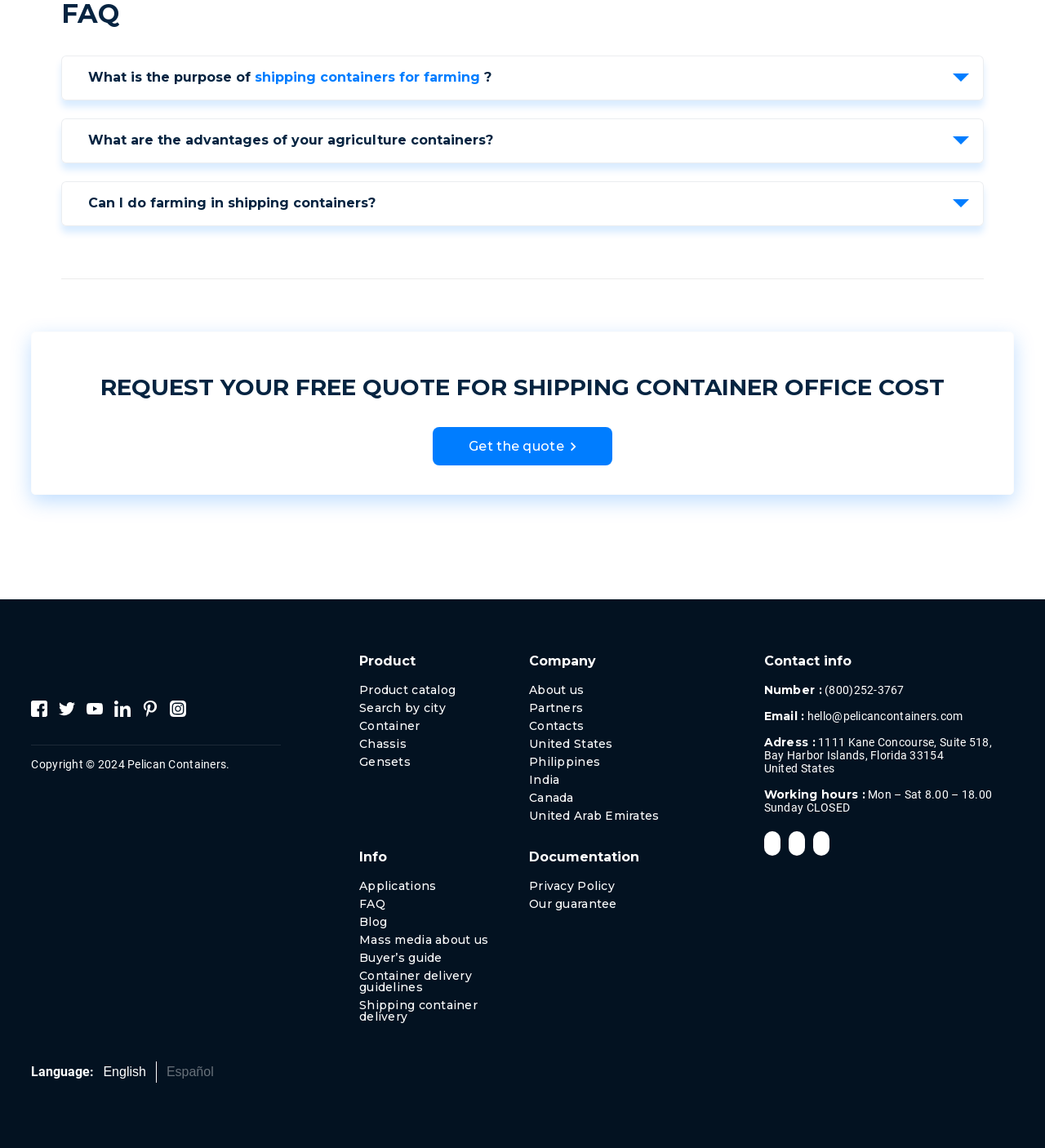Determine the bounding box coordinates of the region that needs to be clicked to achieve the task: "Switch to Español language".

[0.15, 0.925, 0.204, 0.943]